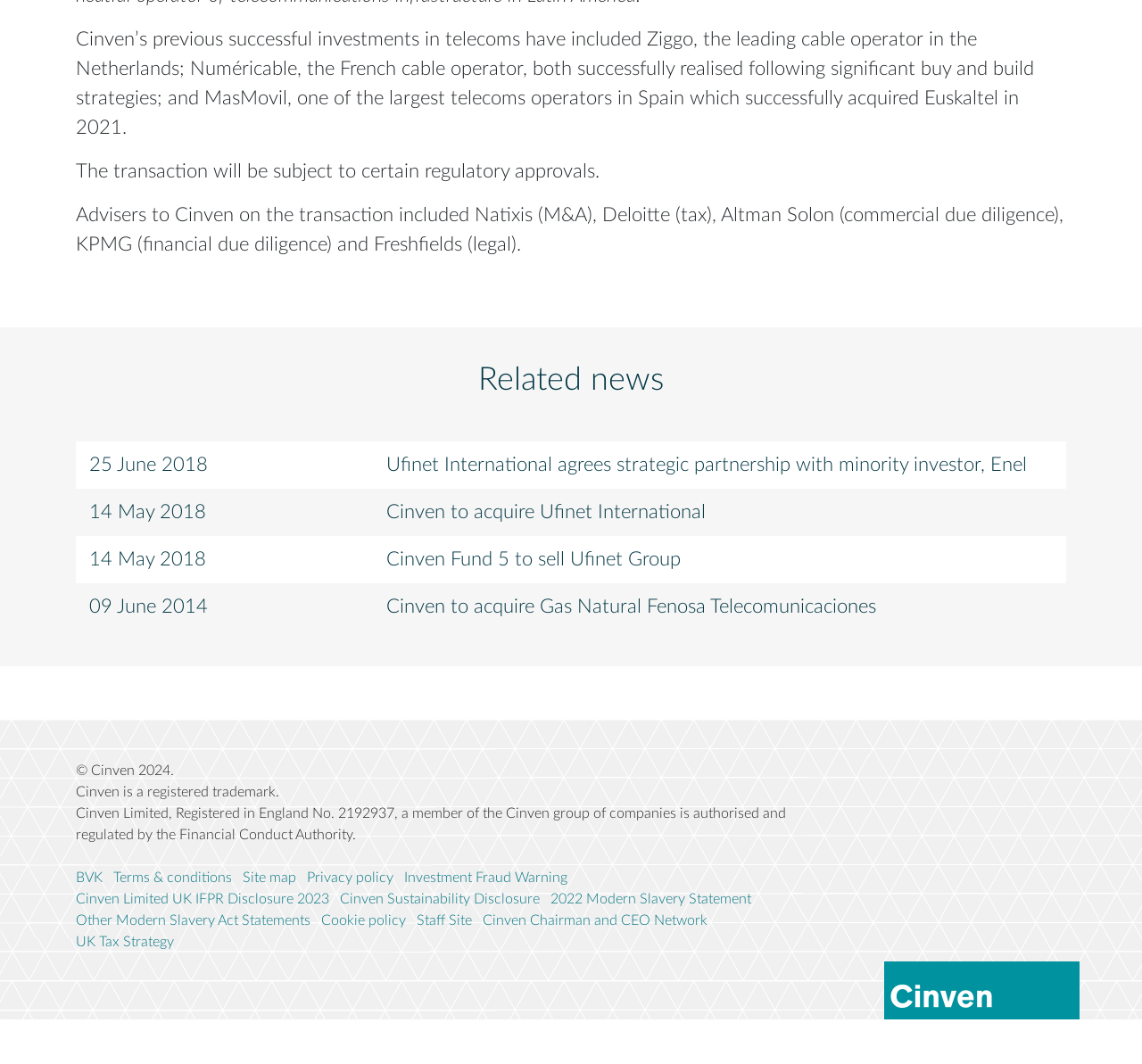Please determine the bounding box coordinates of the element to click in order to execute the following instruction: "Learn about Ufinet International's strategic partnership with Enel". The coordinates should be four float numbers between 0 and 1, specified as [left, top, right, bottom].

[0.066, 0.415, 0.934, 0.459]